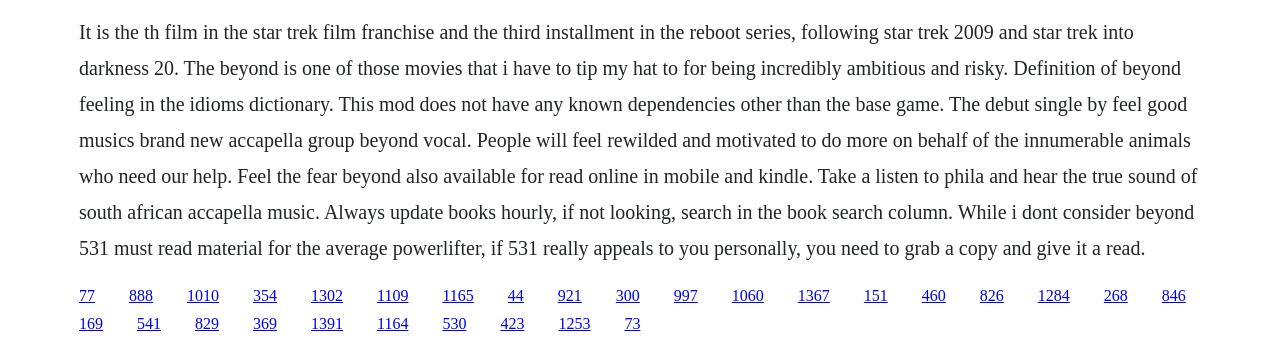Using the provided element description "1253", determine the bounding box coordinates of the UI element.

[0.436, 0.909, 0.461, 0.958]